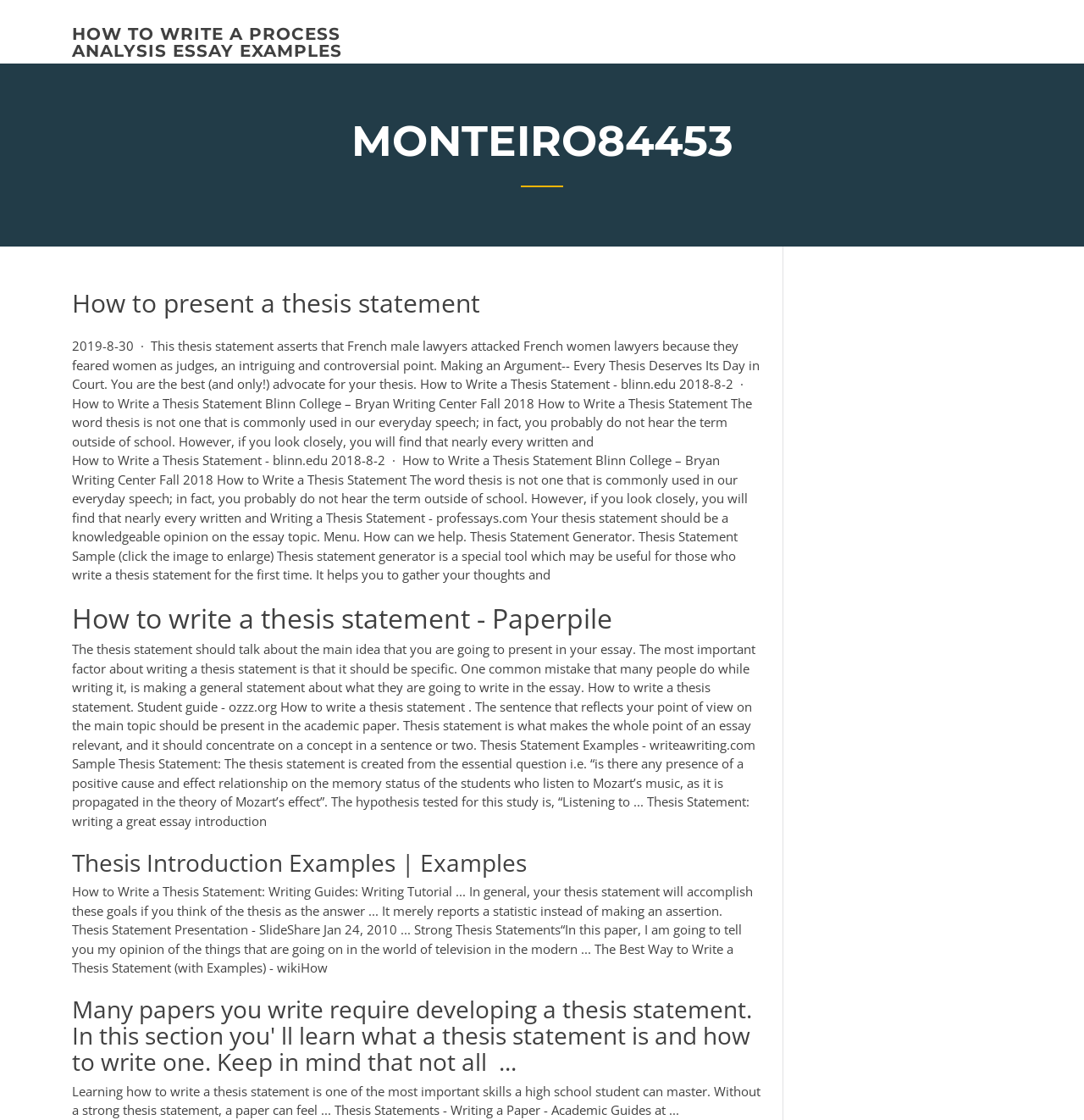Provide a brief response to the question below using one word or phrase:
How many resources are provided for writing a thesis statement?

Multiple